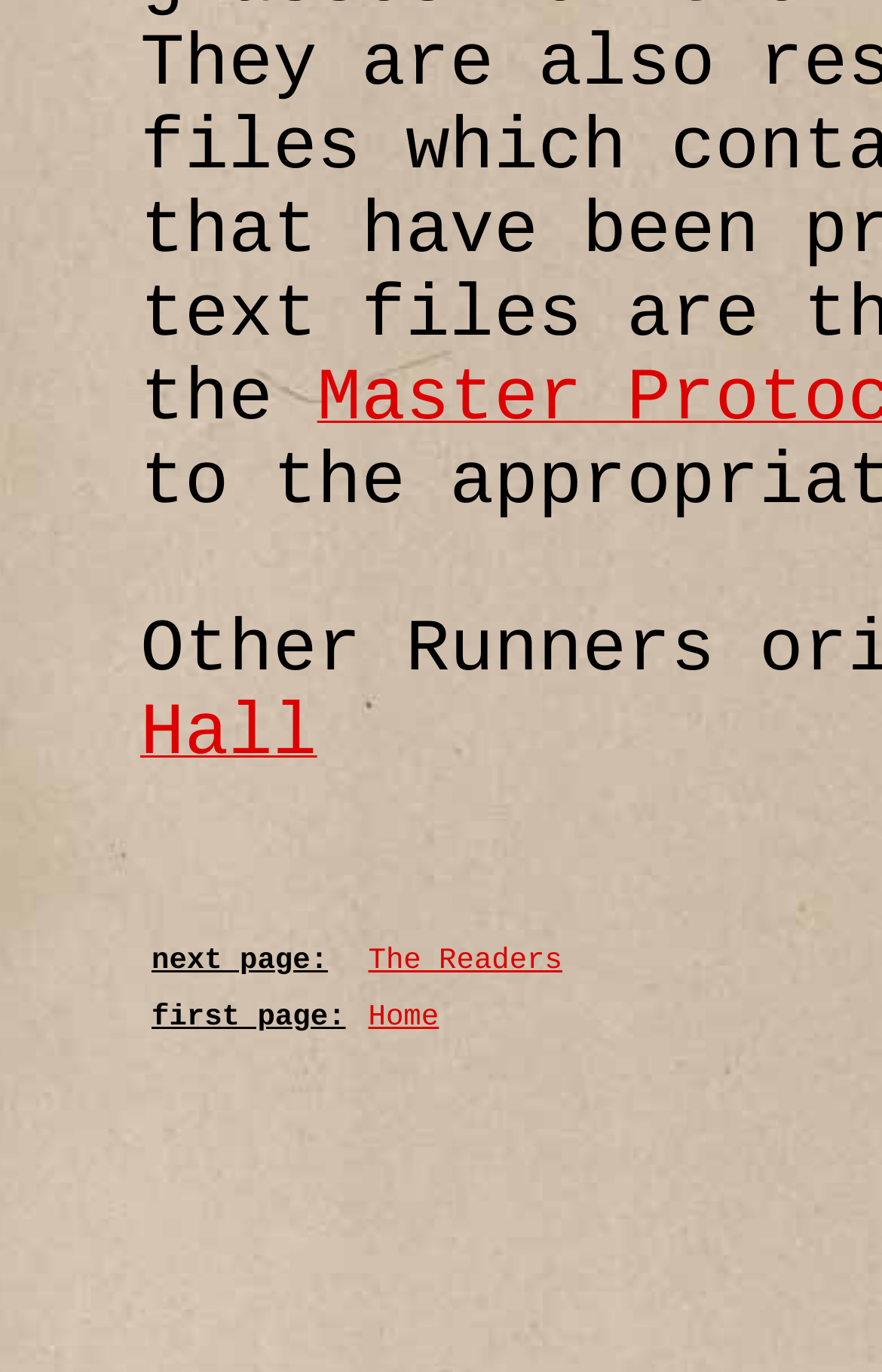Highlight the bounding box of the UI element that corresponds to this description: "HMJ at UGA".

None